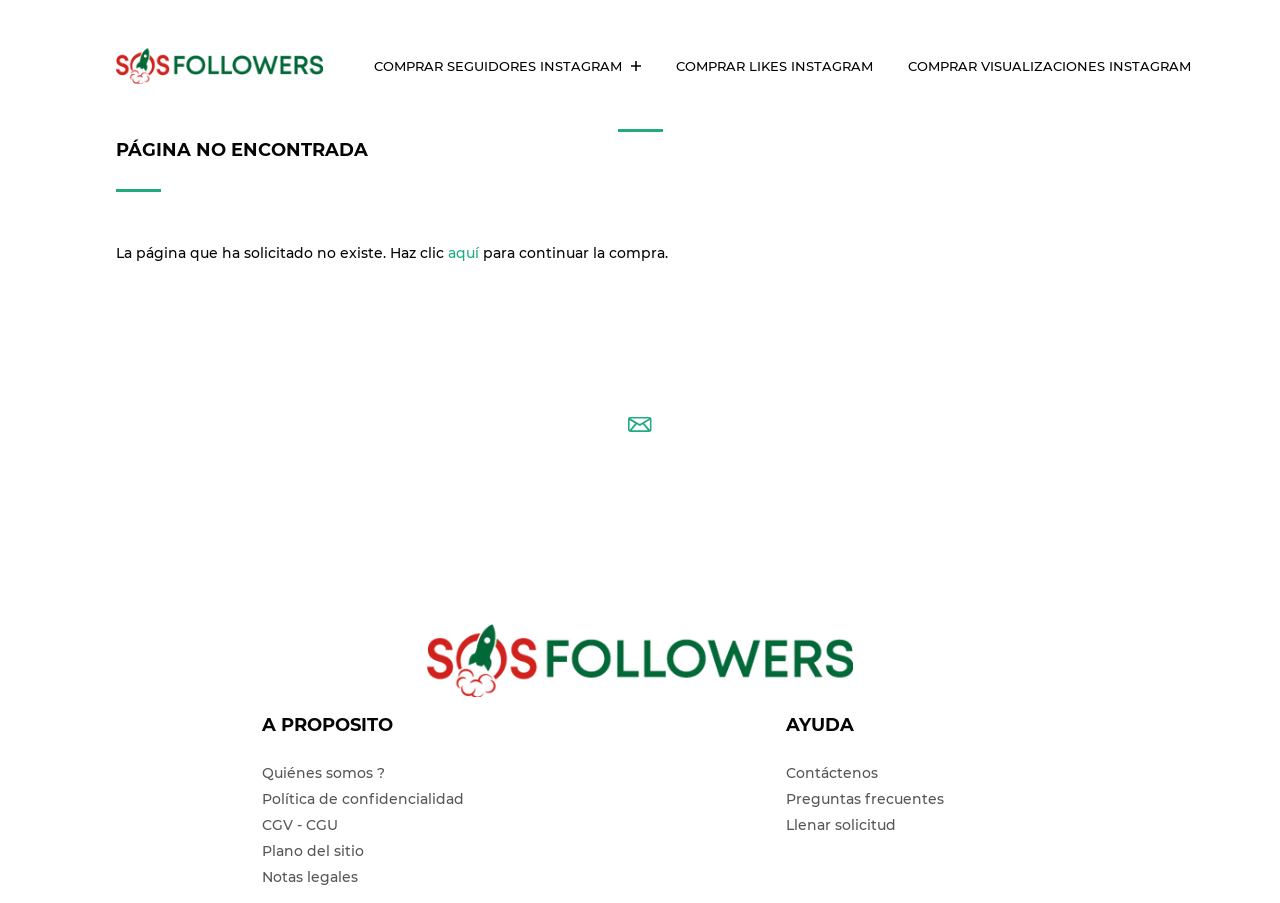What is the alternative action suggested to the user?
Answer the question with a single word or phrase by looking at the picture.

Click here